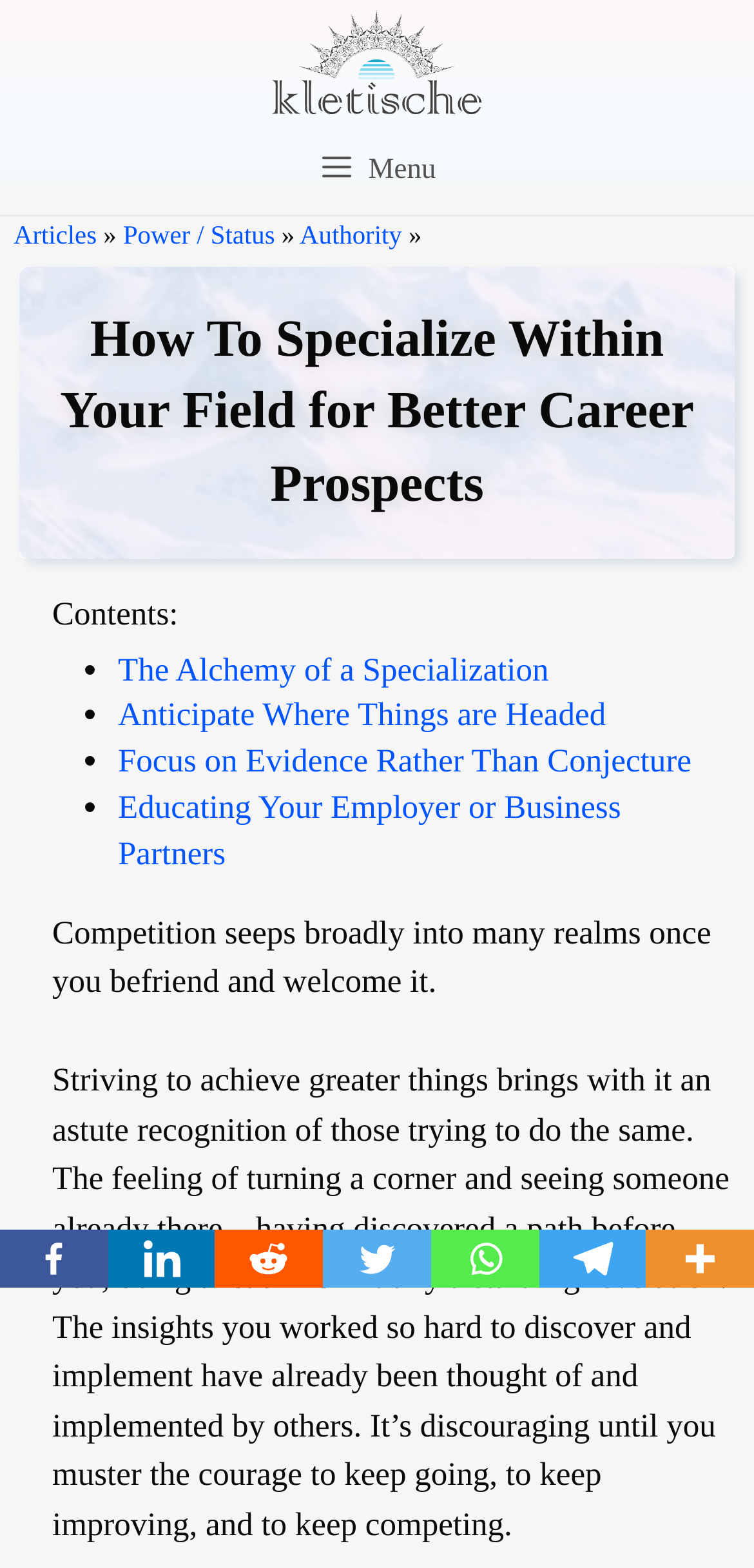Determine the bounding box coordinates of the region I should click to achieve the following instruction: "Go to the Articles page". Ensure the bounding box coordinates are four float numbers between 0 and 1, i.e., [left, top, right, bottom].

[0.018, 0.141, 0.128, 0.159]